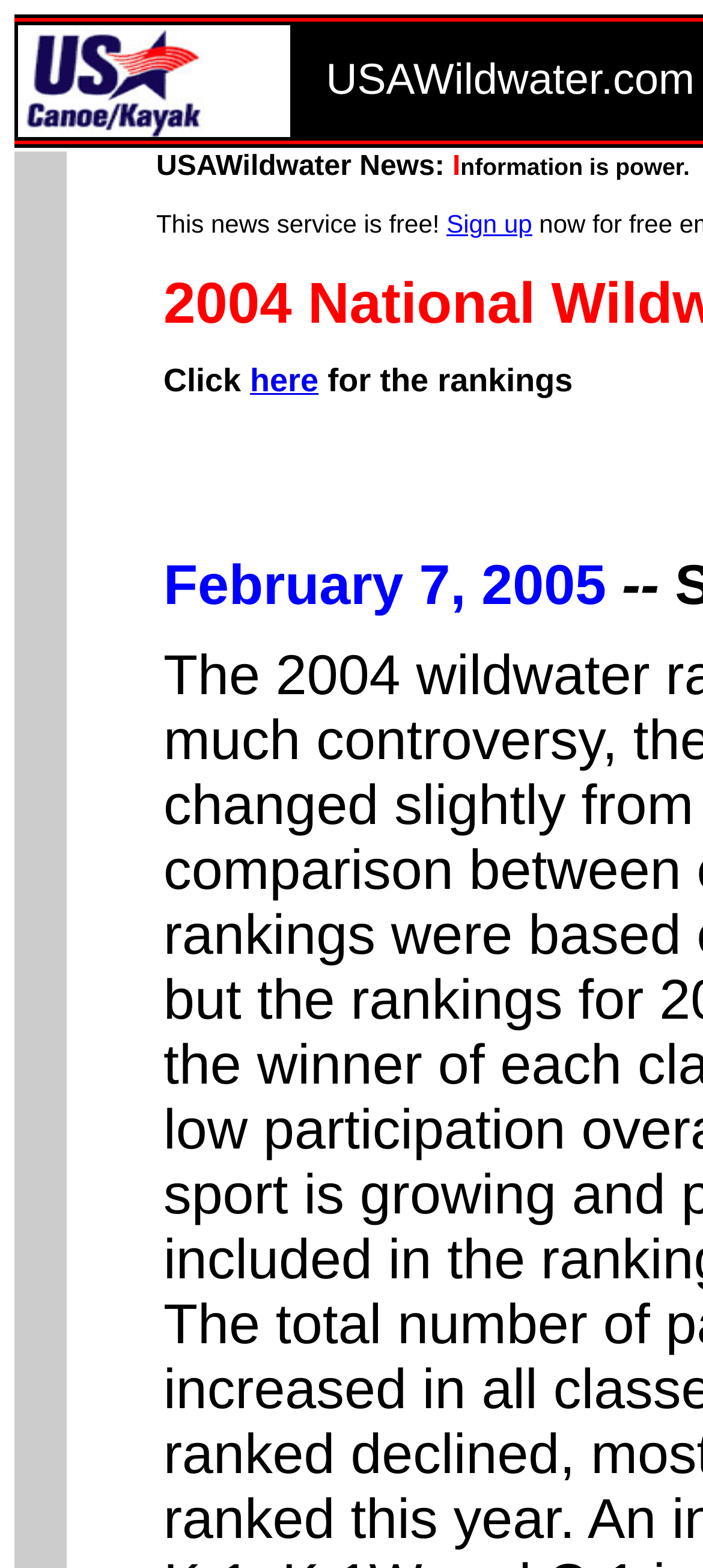Based on the element description, predict the bounding box coordinates (top-left x, top-left y, bottom-right x, bottom-right y) for the UI element in the screenshot: here

[0.356, 0.231, 0.453, 0.254]